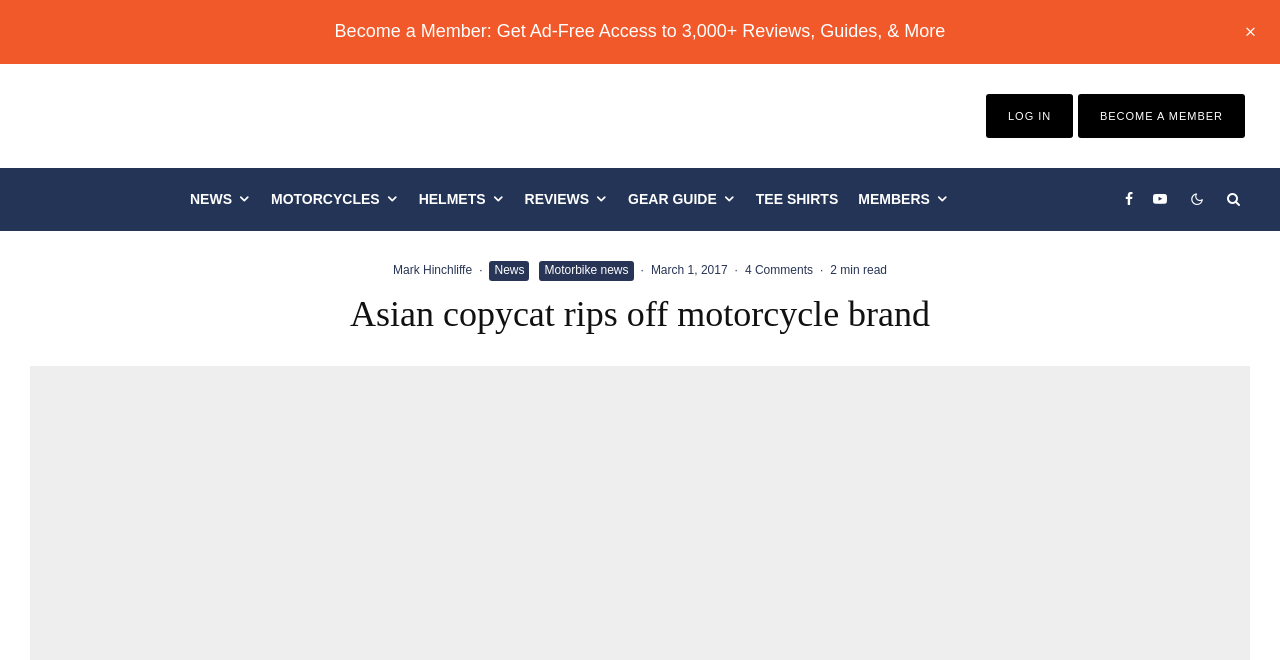Pinpoint the bounding box coordinates of the clickable element needed to complete the instruction: "View the article by Mark Hinchliffe". The coordinates should be provided as four float numbers between 0 and 1: [left, top, right, bottom].

[0.307, 0.399, 0.369, 0.42]